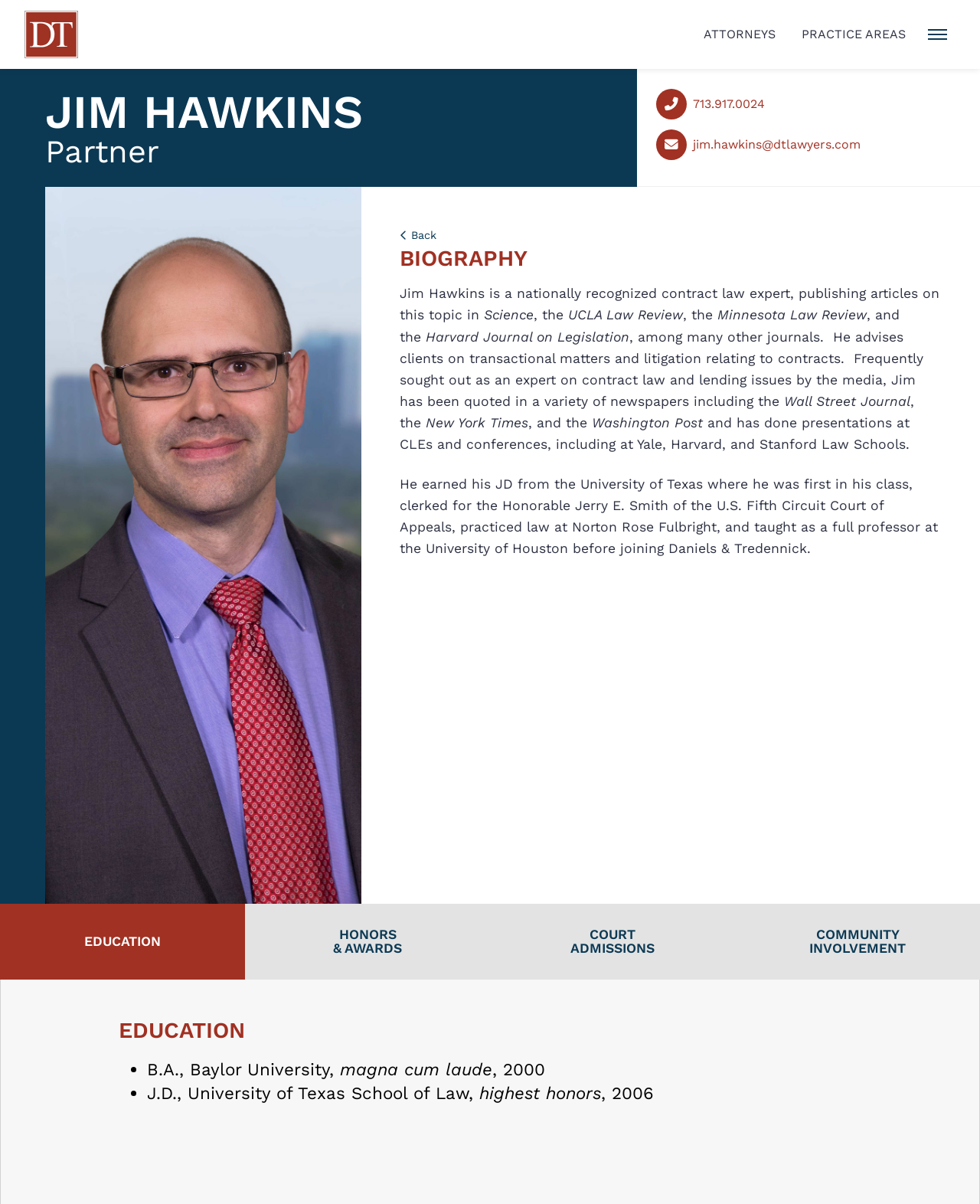Determine the bounding box coordinates of the clickable region to execute the instruction: "Click the 713.917.0024 phone number". The coordinates should be four float numbers between 0 and 1, denoted as [left, top, right, bottom].

[0.67, 0.074, 0.984, 0.099]